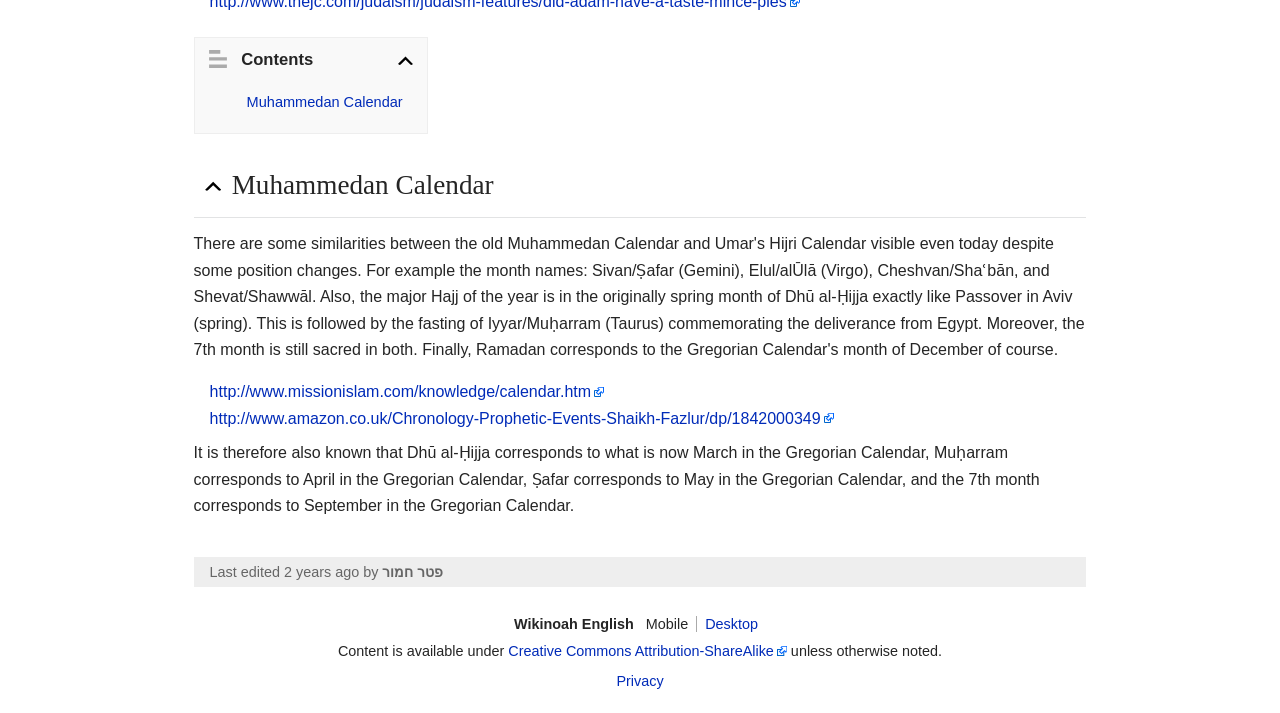Provide the bounding box coordinates for the UI element that is described as: "פטר חמור".

[0.299, 0.791, 0.346, 0.813]